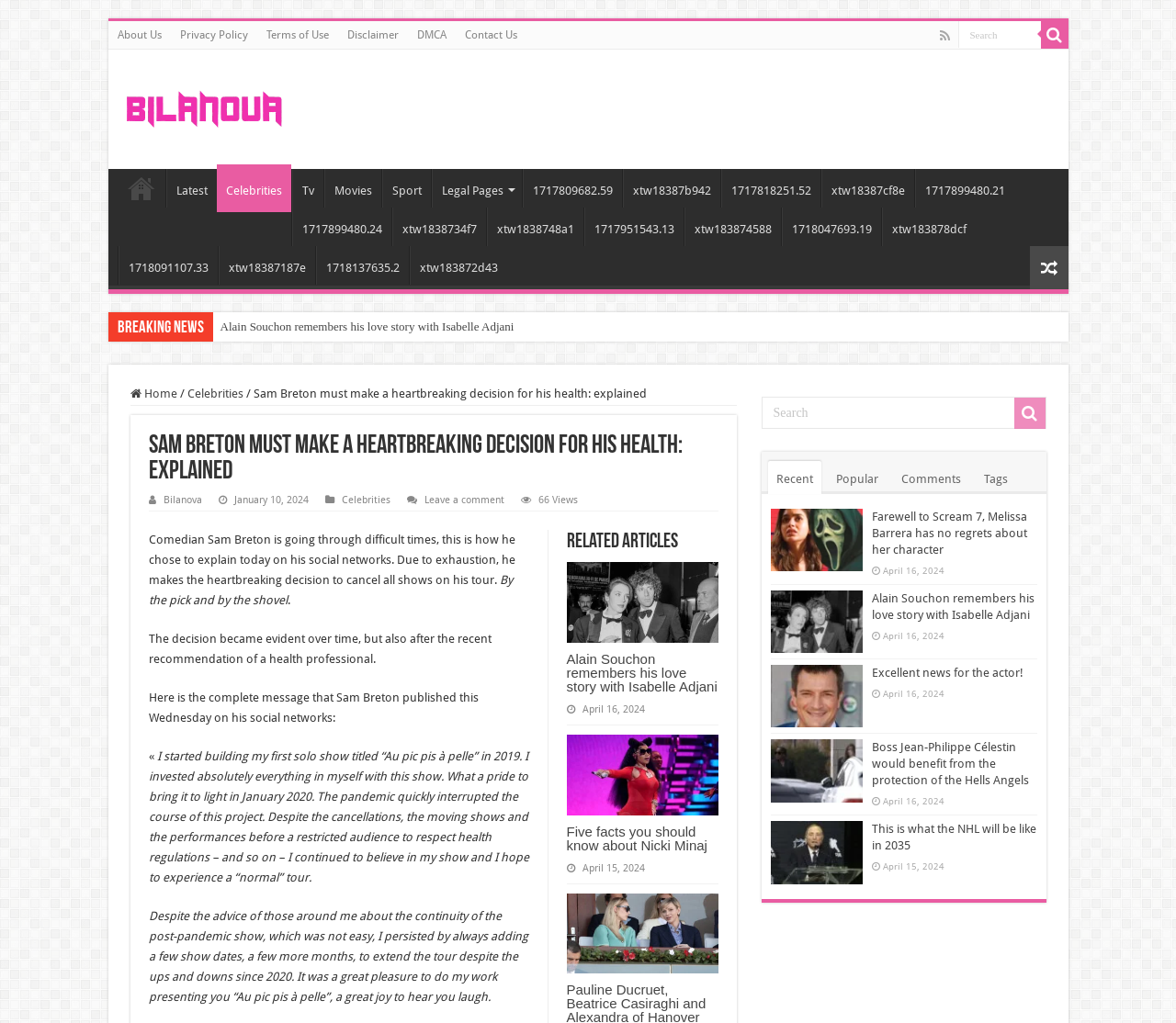Please provide a brief answer to the following inquiry using a single word or phrase:
What is the name of the comedian who is going through difficult times?

Sam Breton